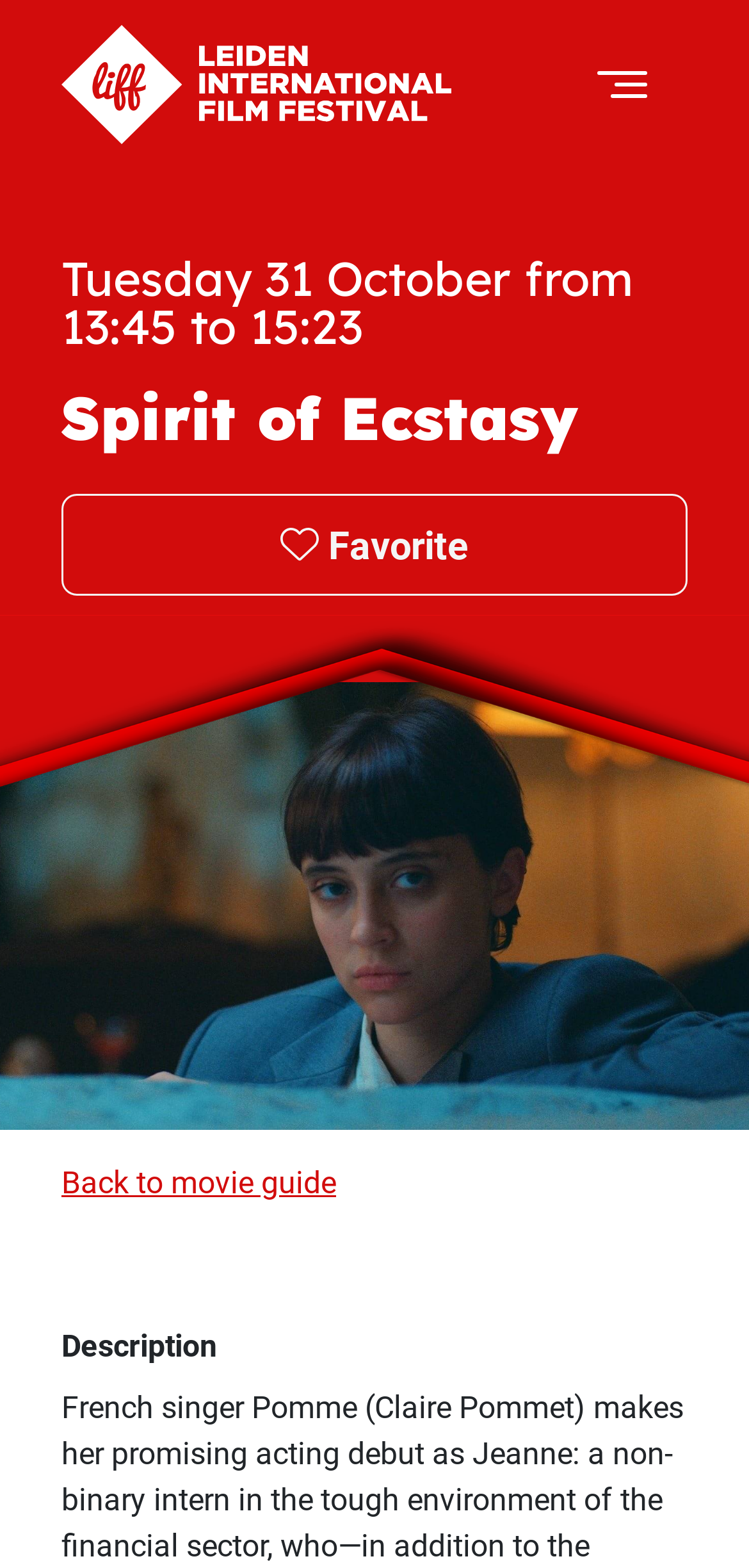Given the element description Back to movie guide, specify the bounding box coordinates of the corresponding UI element in the format (top-left x, top-left y, bottom-right x, bottom-right y). All values must be between 0 and 1.

[0.082, 0.742, 0.449, 0.765]